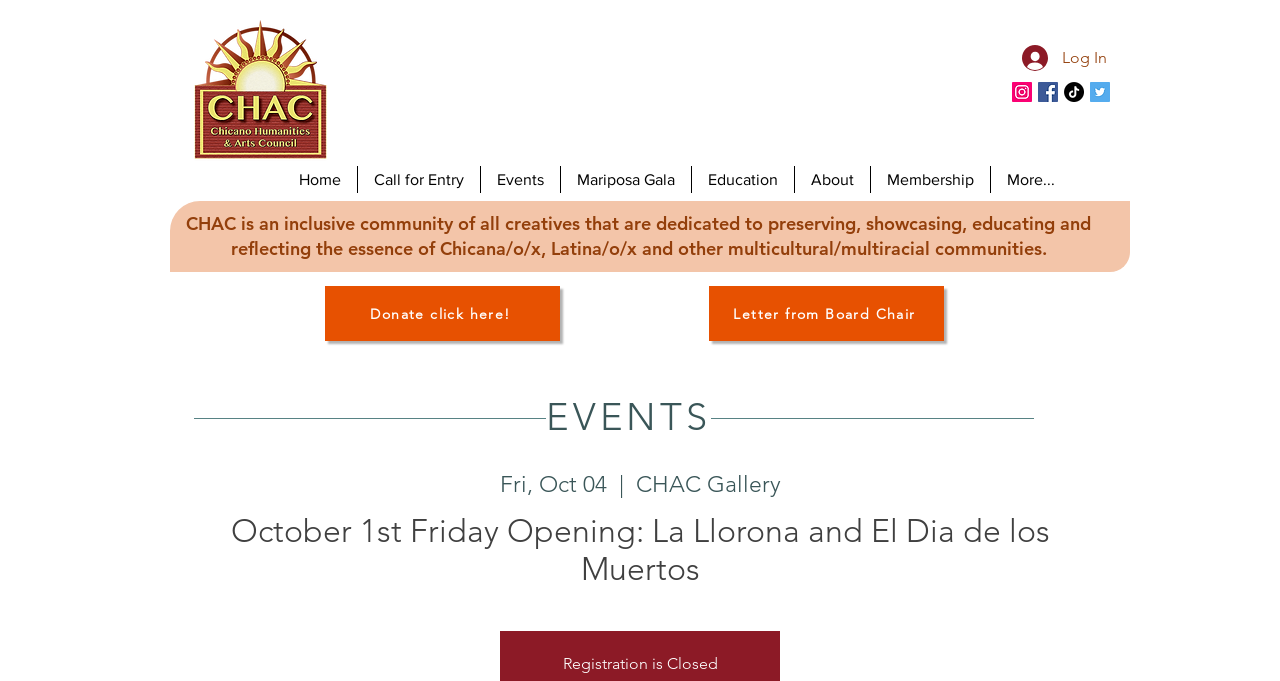Summarize the webpage with a detailed and informative caption.

This webpage is dedicated to the CHAC Gallery, an inclusive community of creatives preserving and showcasing Chicana/o/x, Latina/o/x, and multicultural/multiracial communities. At the top left corner, the CHAC logo is displayed. On the top right, there is a login button accompanied by a small icon, and a social bar with links to Instagram, Facebook, TikTok, and Twitter, each represented by their respective icons.

Below the social bar, a navigation menu is situated, providing links to various sections of the website, including Home, Call for Entry, Events, Mariposa Gala, Education, About, Membership, and More. 

A heading statement occupies a significant portion of the page, describing the mission and values of CHAC. 

On the left side, there are two links: "Donate click here!" and "Letter from Board Chair". 

The main content of the page is focused on an event, "October 1st Friday Opening: La Llorona and El Dia de los Muertos", which is announced in a prominent heading. The event details are provided, including the date, "Fri, Oct 04", and the location, "CHAC Gallery". Additionally, a notice is displayed stating that "Registration is Closed".